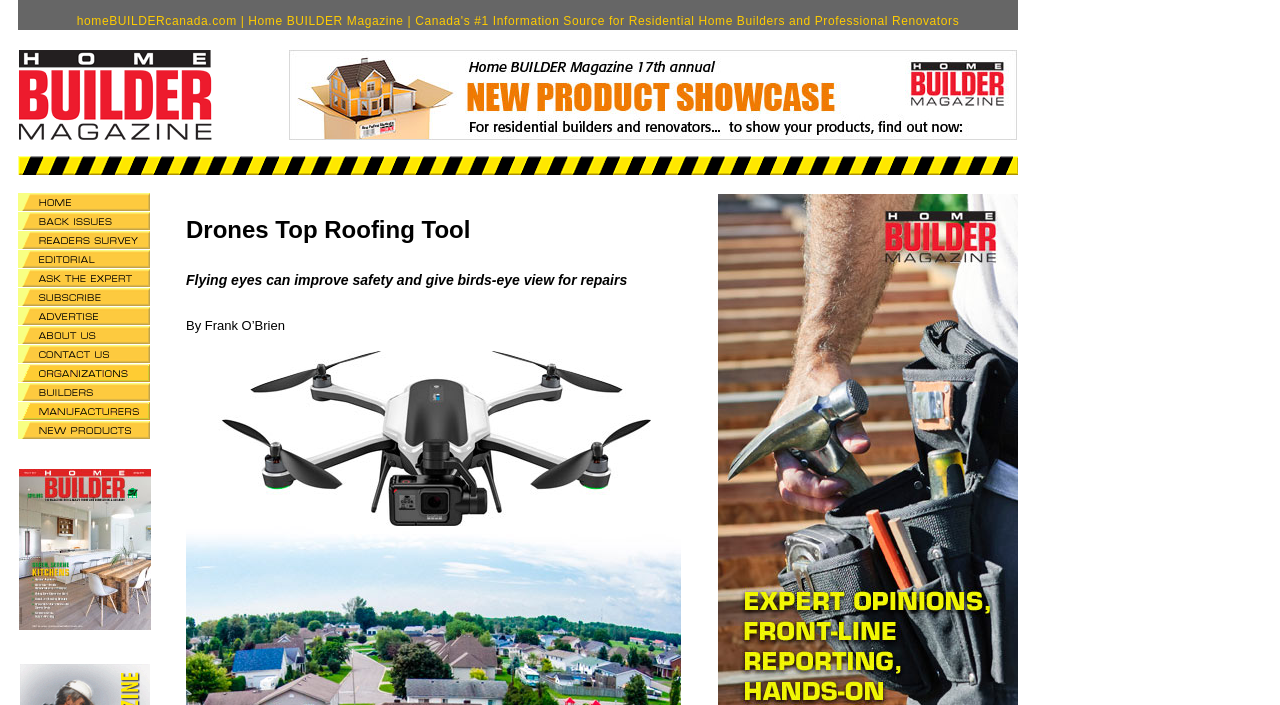What is the purpose of flying eyes?
Carefully analyze the image and provide a thorough answer to the question.

According to the text 'Flying eyes can improve safety and give birds-eye view for repairs', flying eyes are used to improve safety and provide a bird's-eye view for repairs.